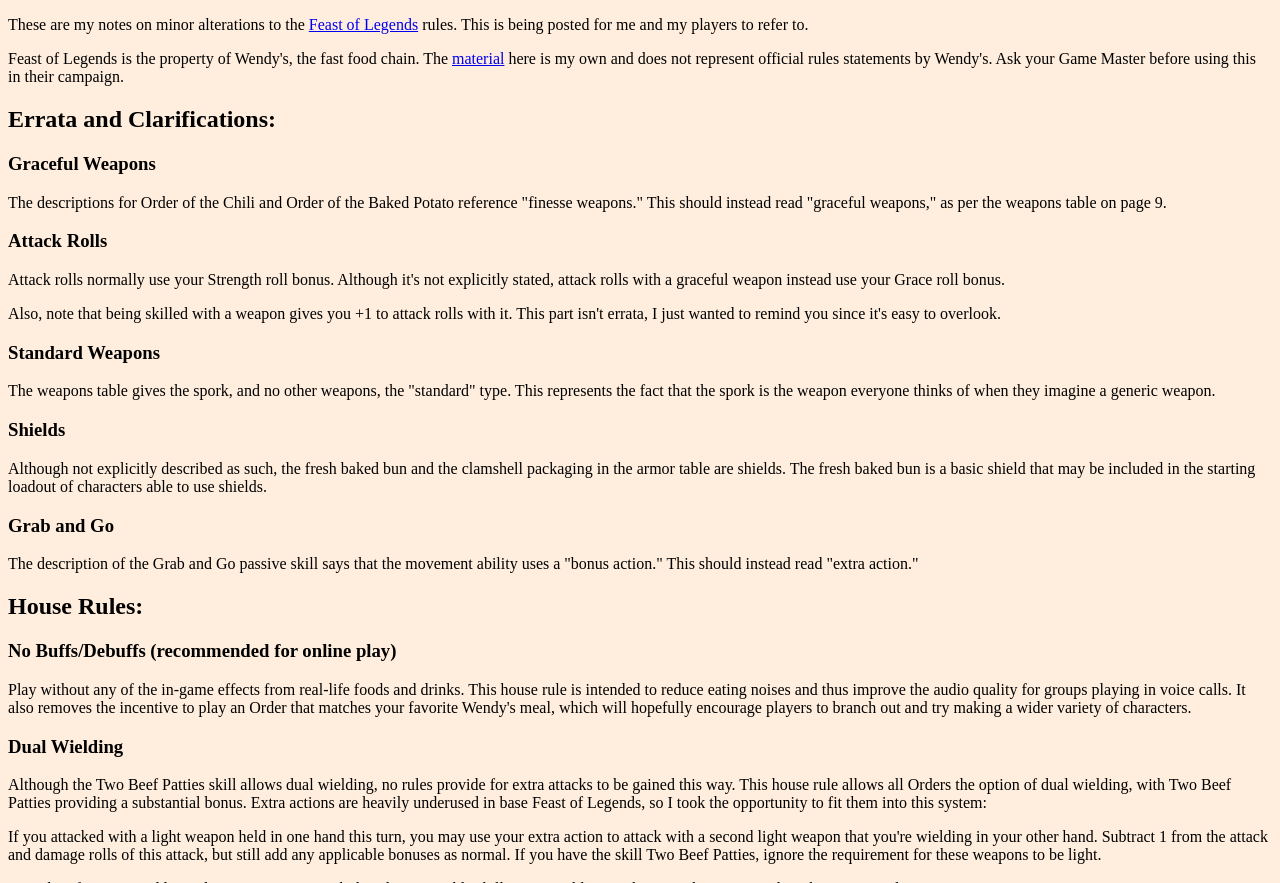Please examine the image and provide a detailed answer to the question: What is the type of the fresh baked bun?

The fresh baked bun is a shield because it is mentioned in the static text under the 'Shields' heading, which explains that it is a basic shield that may be included in the starting loadout of characters able to use shields.